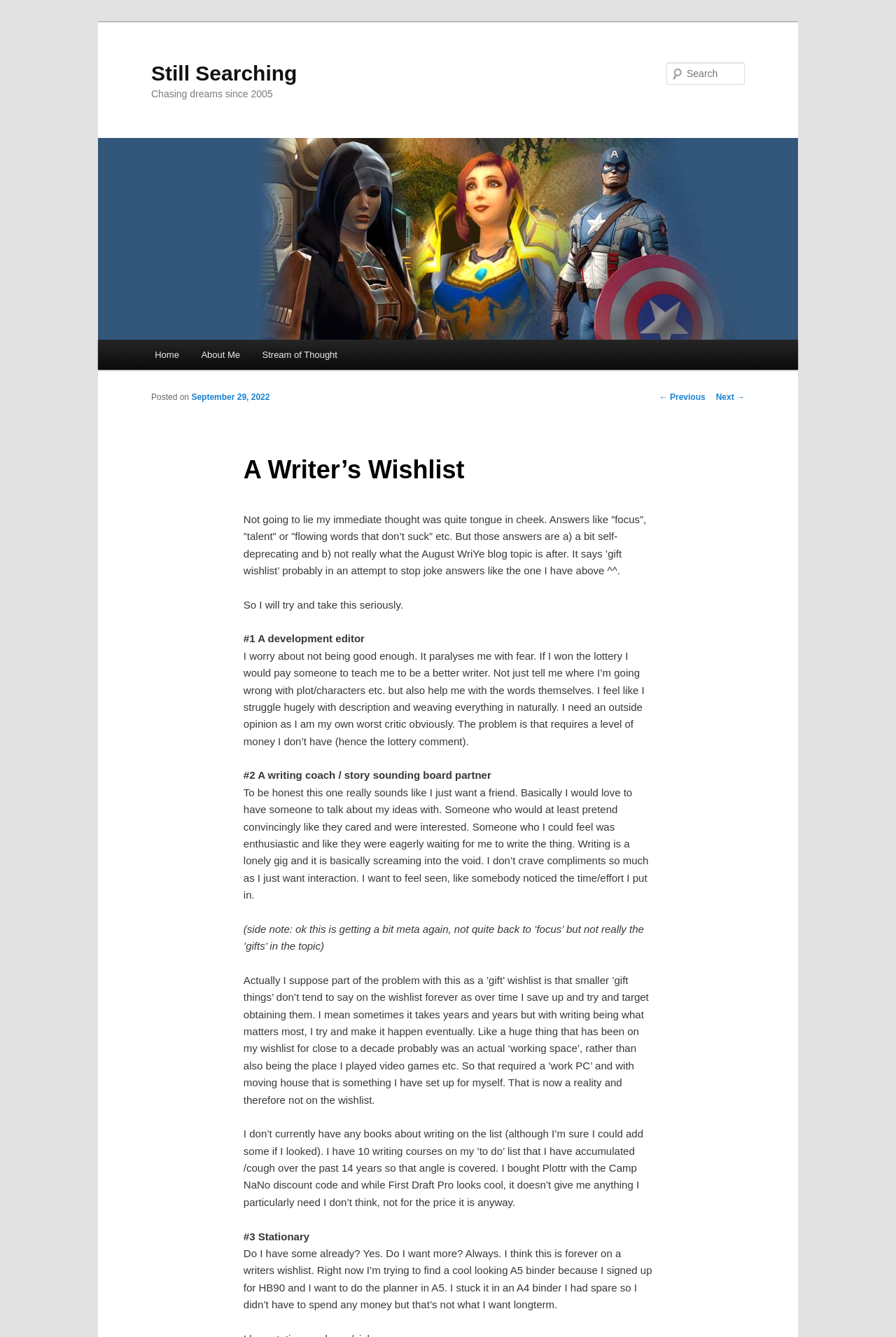Determine the bounding box coordinates of the clickable element necessary to fulfill the instruction: "visit dog sports page". Provide the coordinates as four float numbers within the 0 to 1 range, i.e., [left, top, right, bottom].

None